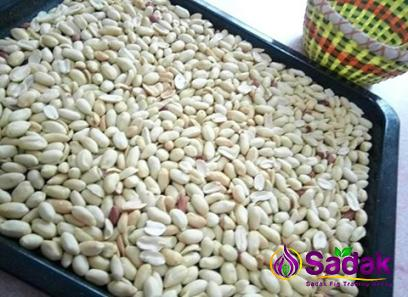Give a short answer to this question using one word or a phrase:
What is the purpose of the logo in the corner?

To suggest the source of the peanuts